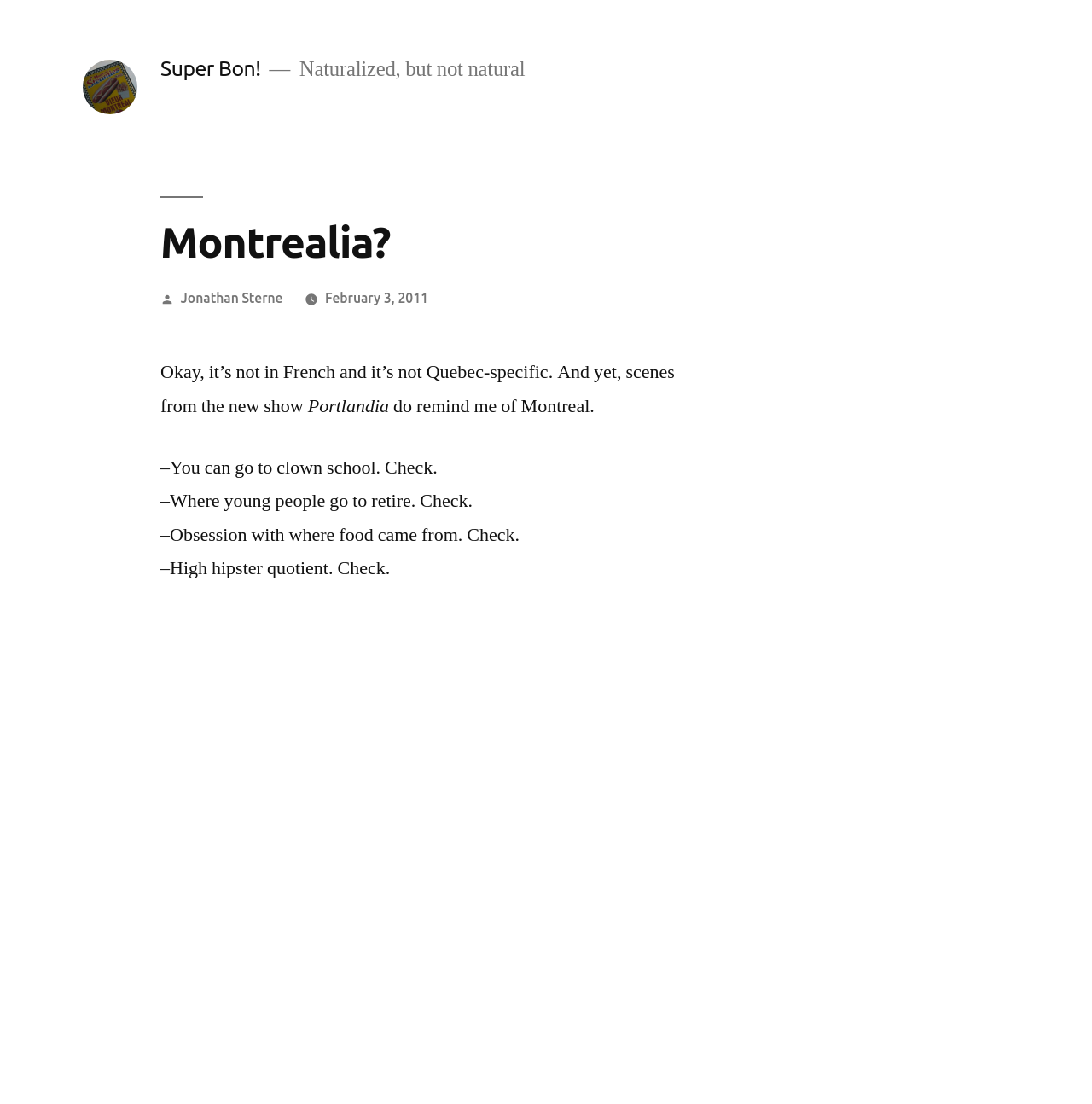What is the date of the post?
Based on the image, answer the question with as much detail as possible.

The question is asking about the date of the post. From the webpage, we can see that the text 'February 3, 2011' is present, which indicates that the date of the post is February 3, 2011.